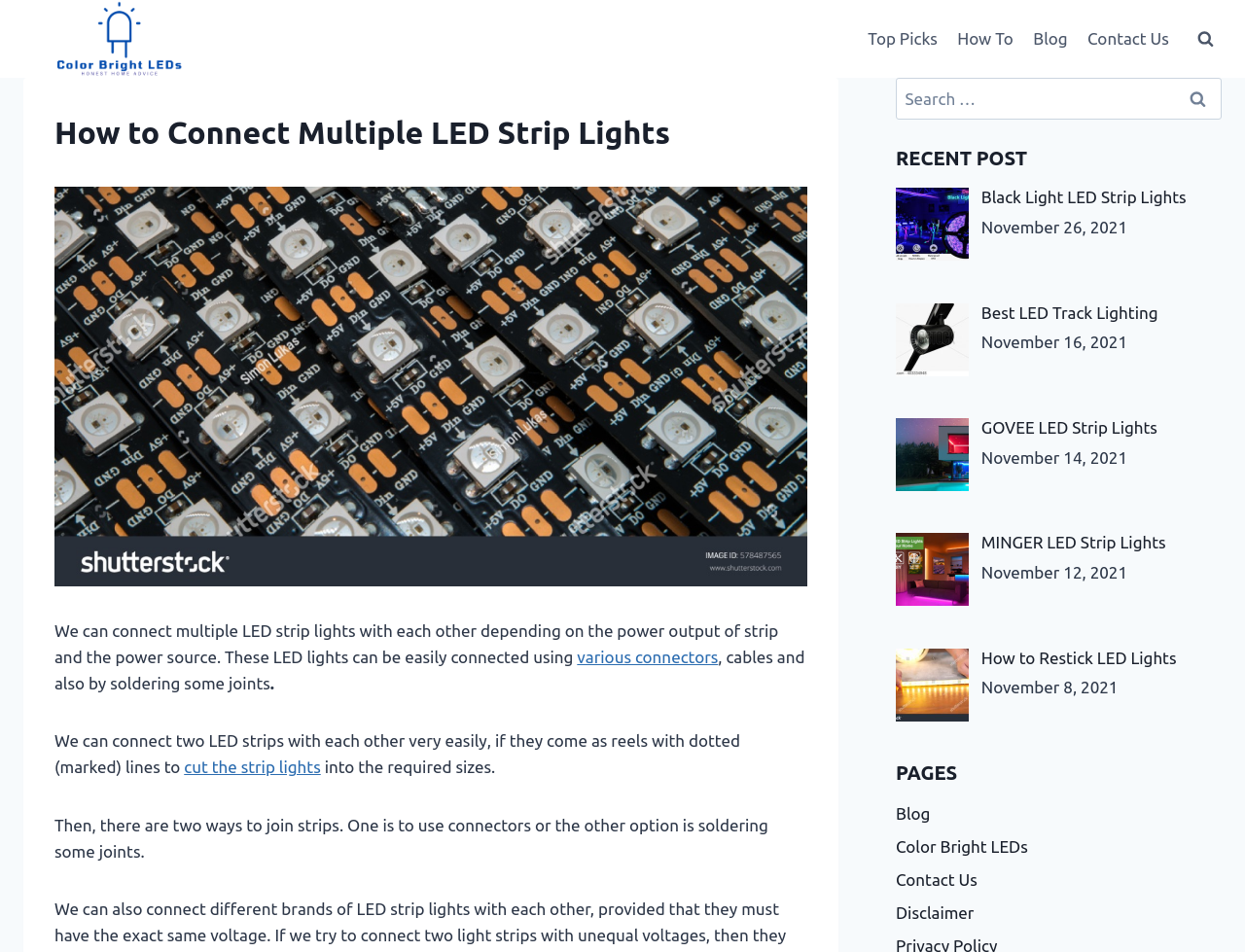What is the name of the website?
Answer with a single word or phrase, using the screenshot for reference.

ColorBrightLeds